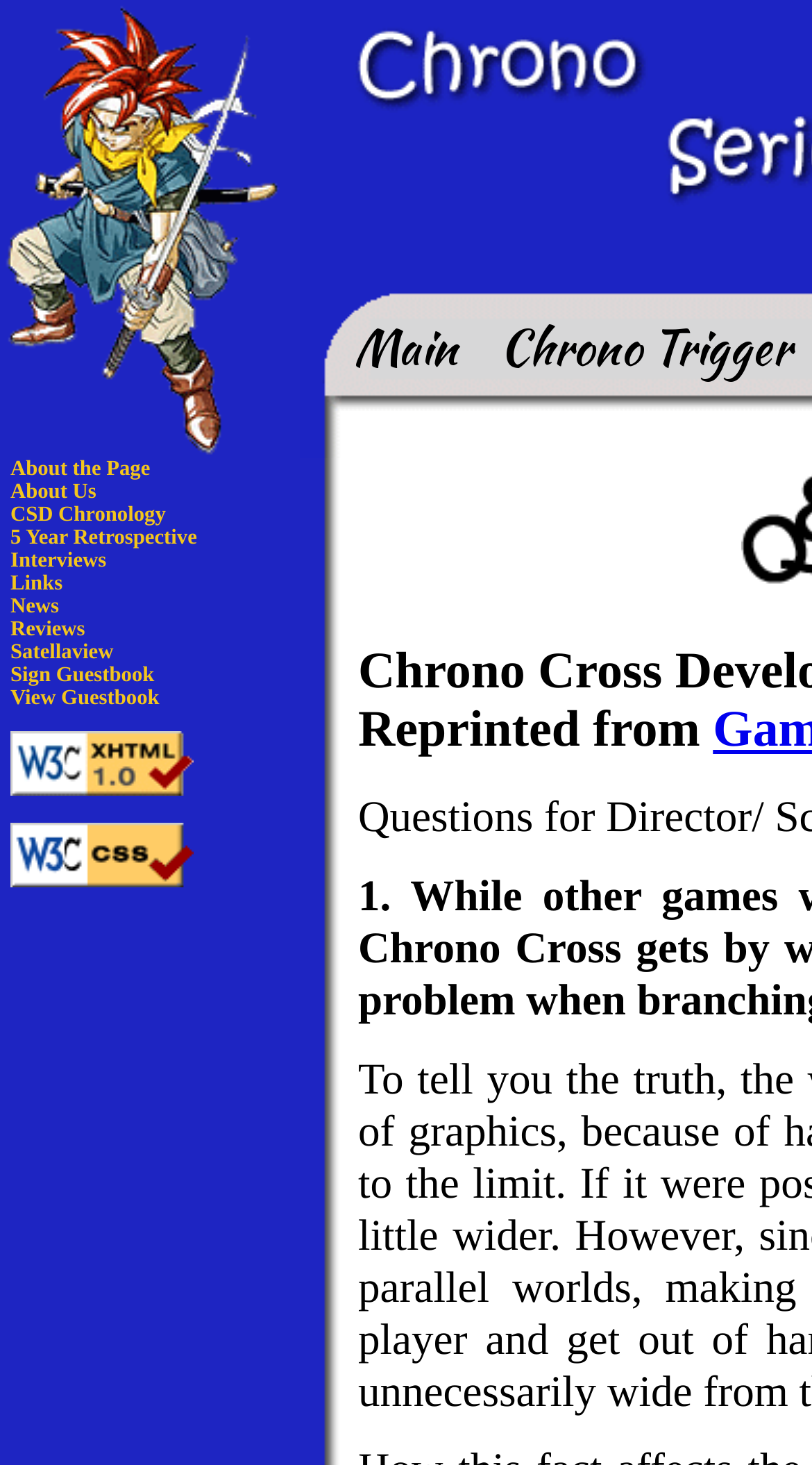Locate the UI element that matches the description Sign Guestbook in the webpage screenshot. Return the bounding box coordinates in the format (top-left x, top-left y, bottom-right x, bottom-right y), with values ranging from 0 to 1.

[0.013, 0.454, 0.19, 0.469]